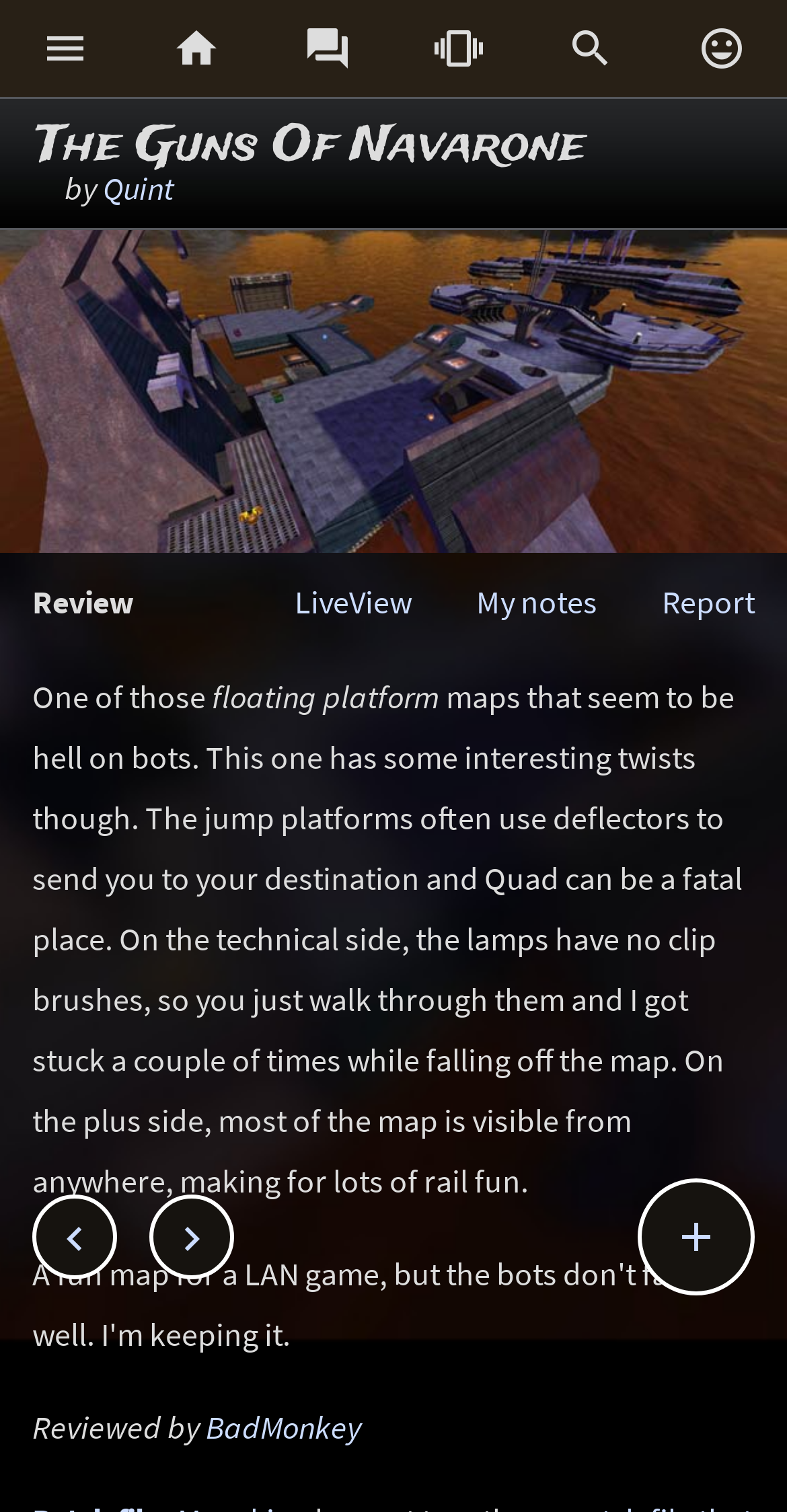Provide the bounding box coordinates of the section that needs to be clicked to accomplish the following instruction: "Check the reviewer's profile."

[0.262, 0.93, 0.459, 0.957]